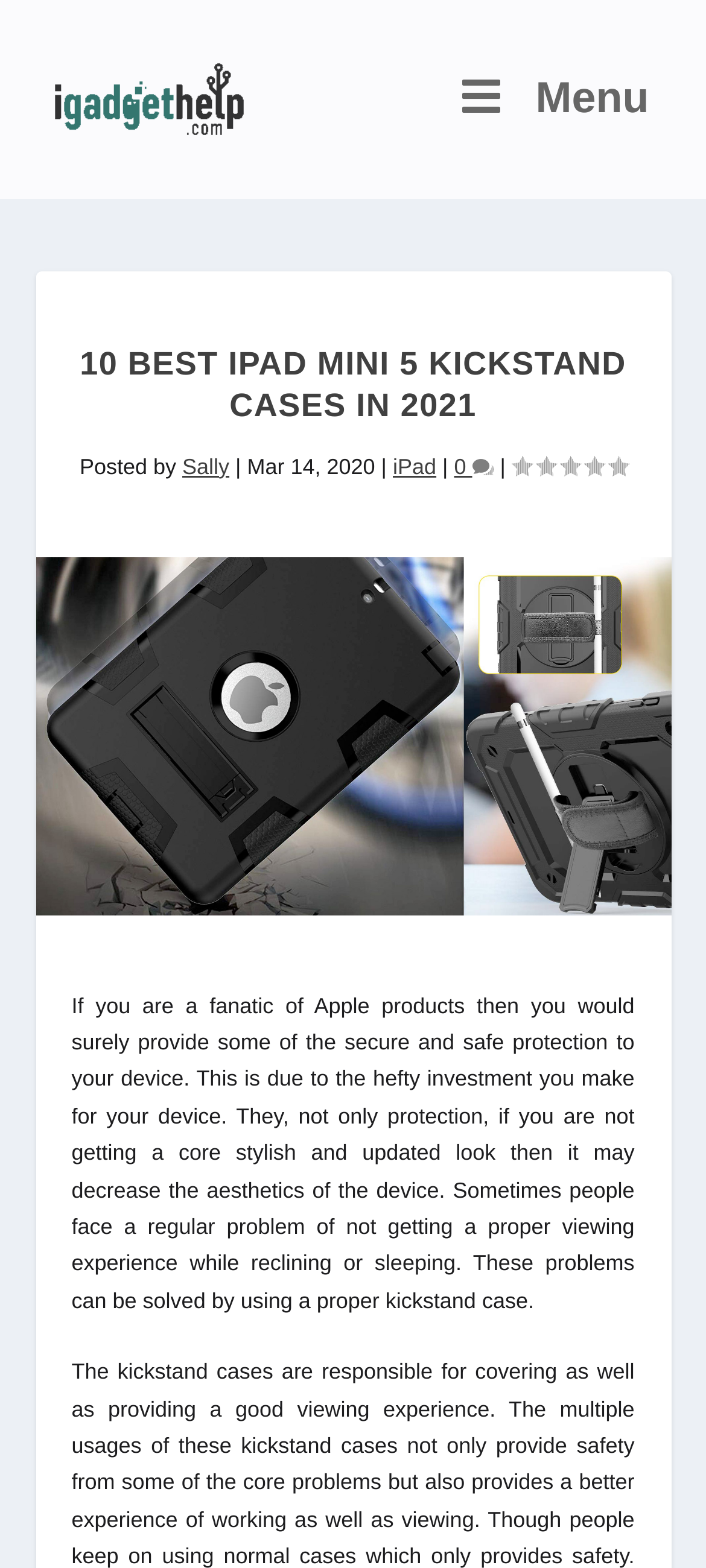Summarize the webpage with a detailed and informative caption.

The webpage appears to be a blog post or article about the best iPad Mini 5 kickstand cases in 2021. At the top left corner, there is a link to "iGadget Help" accompanied by an image with the same name. On the top right corner, there is a button with a menu icon.

Below the menu button, the main content of the webpage begins with a large heading that reads "10 BEST IPAD MINI 5 KICKSTAND CASES IN 2021". Underneath the heading, there is a section that displays the author's name, "Sally", and the date of posting, "Mar 14, 2020". This section also includes a link to "iPad" and a comment count indicator.

To the right of the author and date section, there is a rating indicator that shows a rating of 0.00. Below this section, there is a large image that takes up most of the width of the page, with a caption that reads "10 Best iPad Mini 5 Kickstand Cases in 2021".

The main content of the article begins below the image, with a paragraph of text that discusses the importance of protecting Apple devices and the benefits of using a kickstand case. The text is divided into several lines and takes up most of the width of the page.